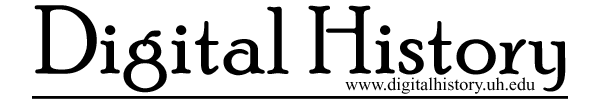Identify and describe all the elements present in the image.

This image features the title "Digital History" prominently displayed in an elegant typeface. The text emphasizes a focus on historical resources available online, suggesting a platform dedicated to preserving and presenting historical information. Below the title, the website URL (www.digitalhistory.uh.edu) indicates the online availability of these resources, inviting viewers to explore further. The design is simple yet effective, enhancing the accessibility and aesthetic of digital historical content.